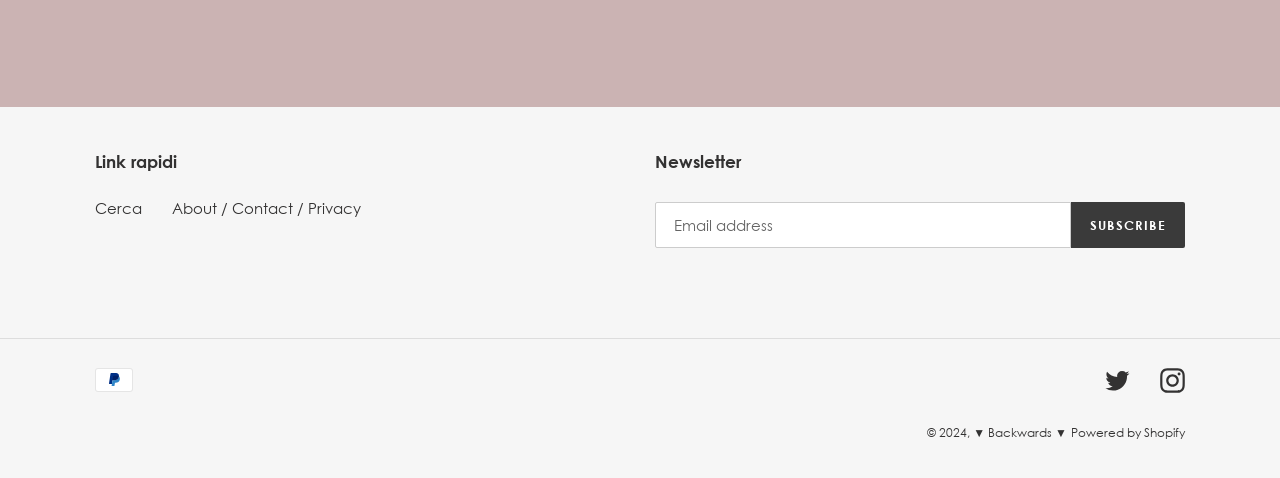Please reply to the following question with a single word or a short phrase:
How many links are present in the footer?

4